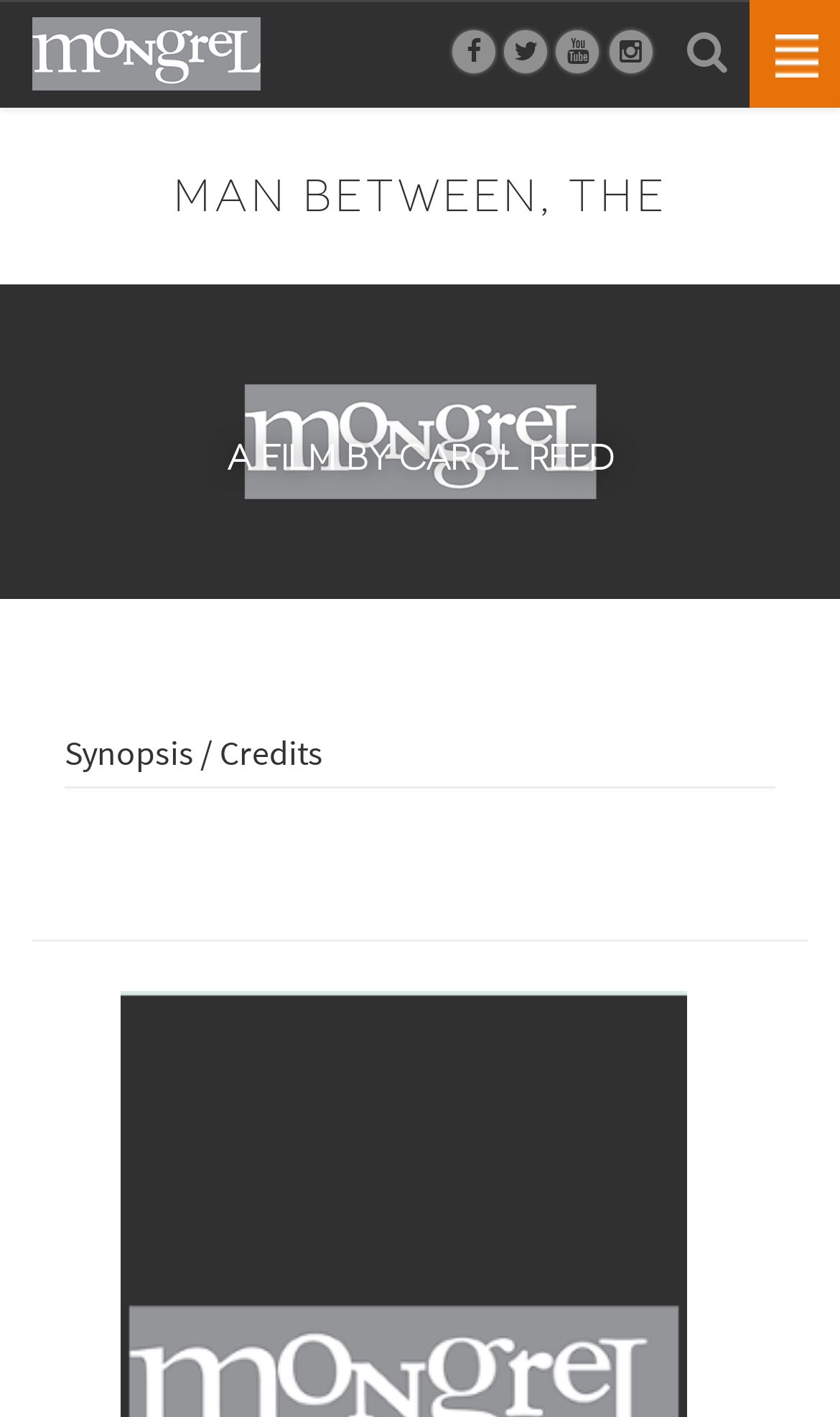Please locate and generate the primary heading on this webpage.

MAN BETWEEN, THE